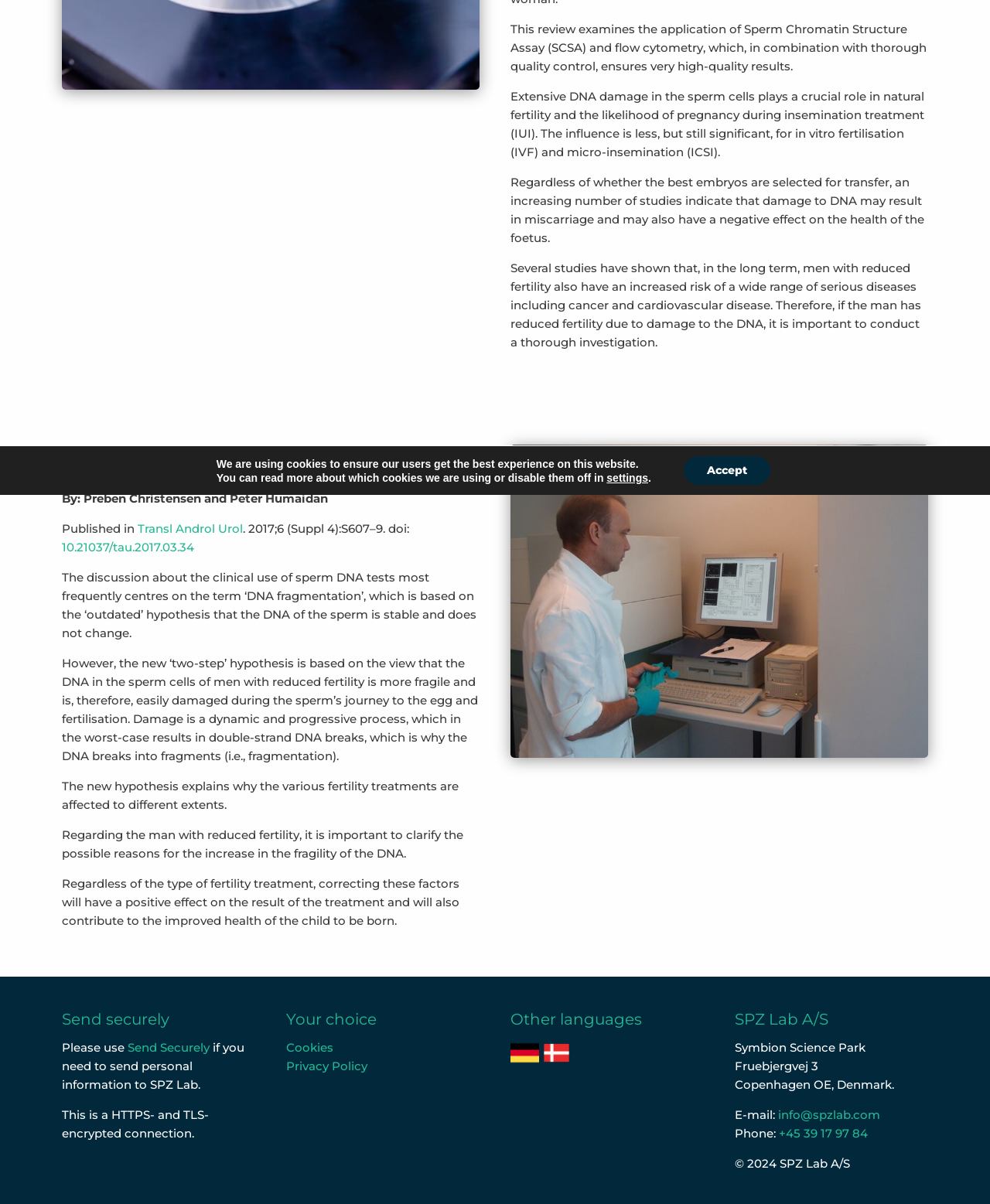Locate the bounding box for the described UI element: "Send Securely". Ensure the coordinates are four float numbers between 0 and 1, formatted as [left, top, right, bottom].

[0.129, 0.864, 0.212, 0.876]